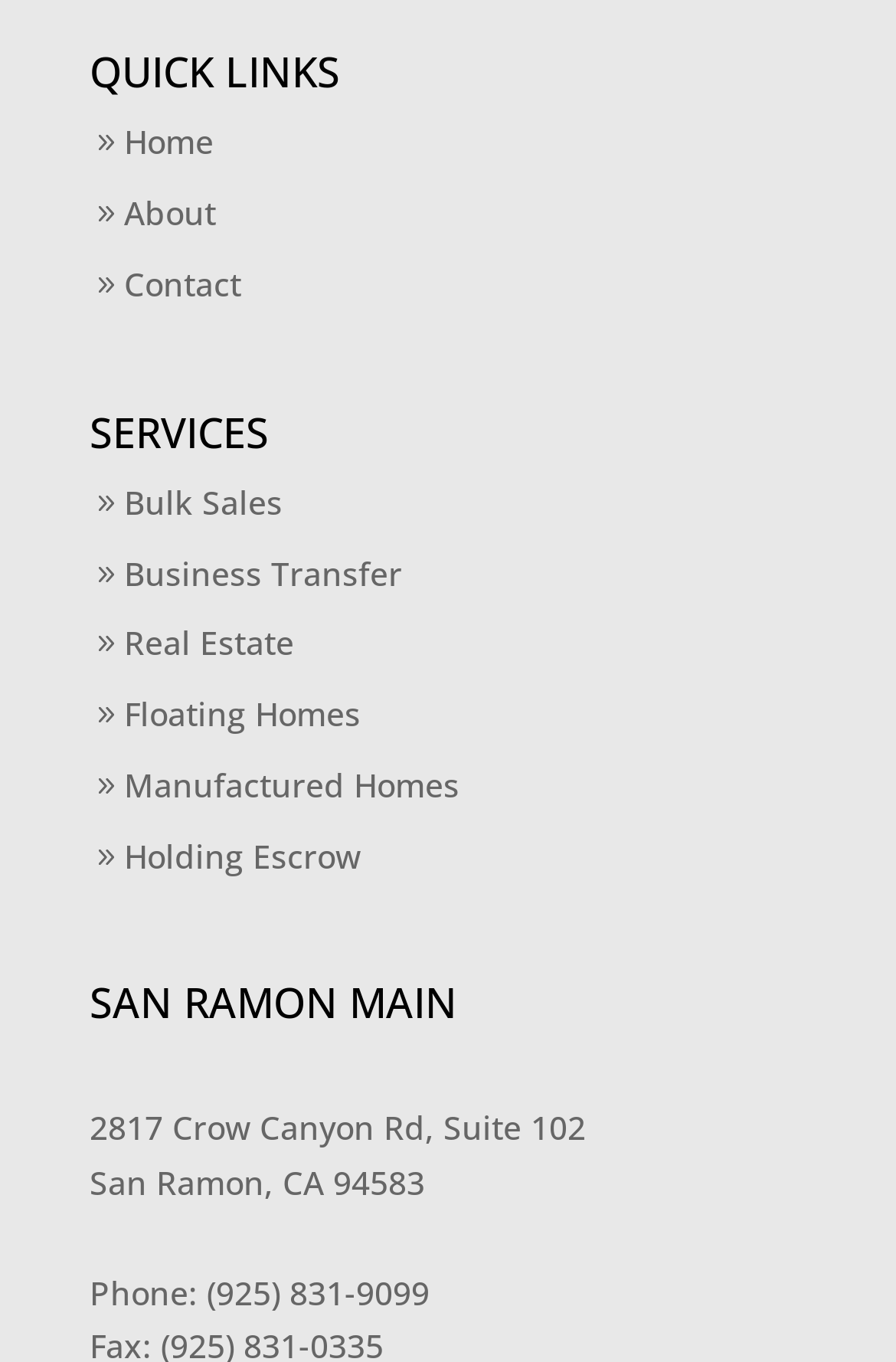How many links are available under QUICK LINKS?
Analyze the screenshot and provide a detailed answer to the question.

By analyzing the webpage structure, I found three links under the QUICK LINKS category: Home, About, and Contact.